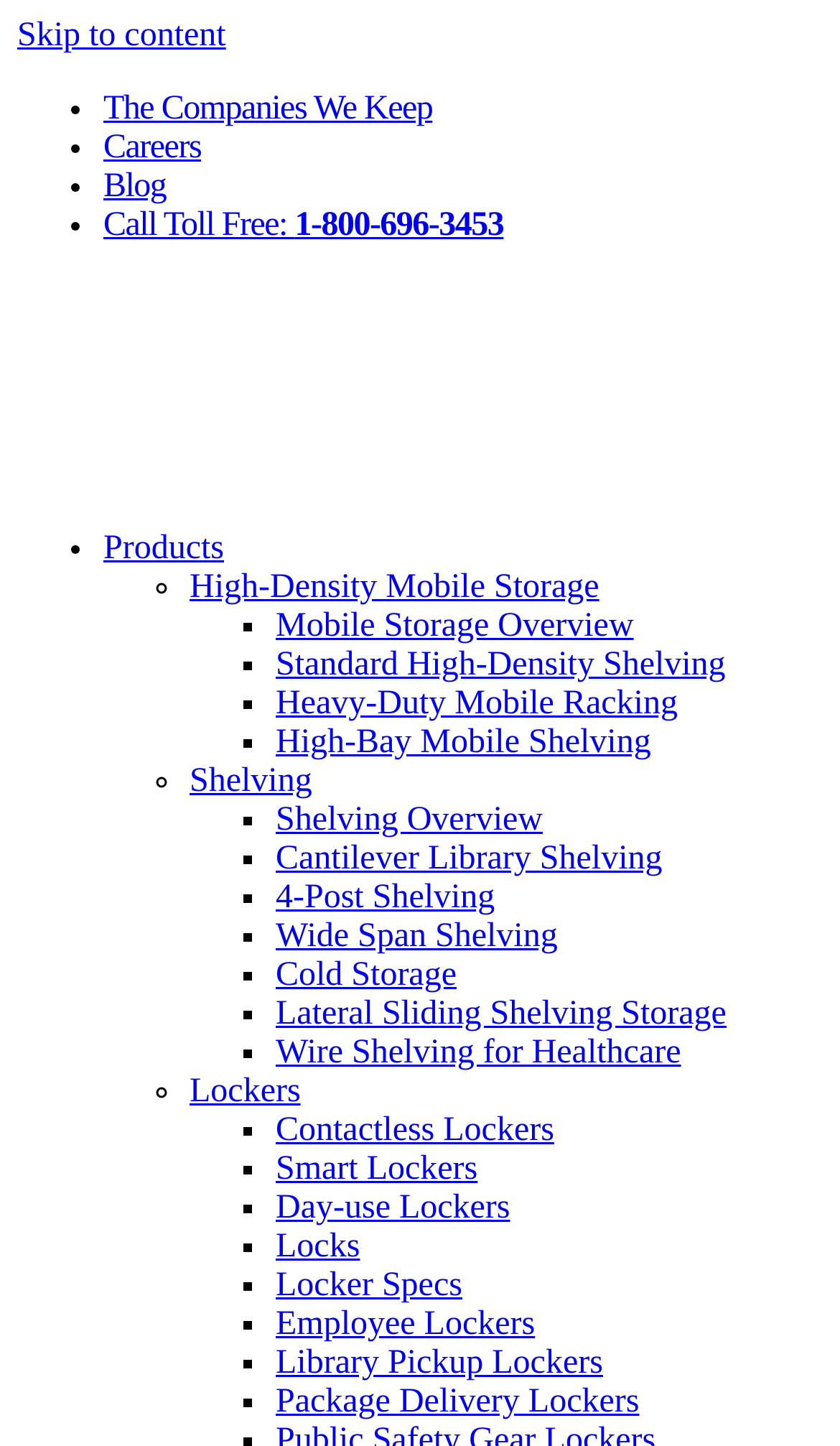Identify the bounding box coordinates necessary to click and complete the given instruction: "Click on 'The Companies We Keep'".

[0.123, 0.063, 0.515, 0.088]